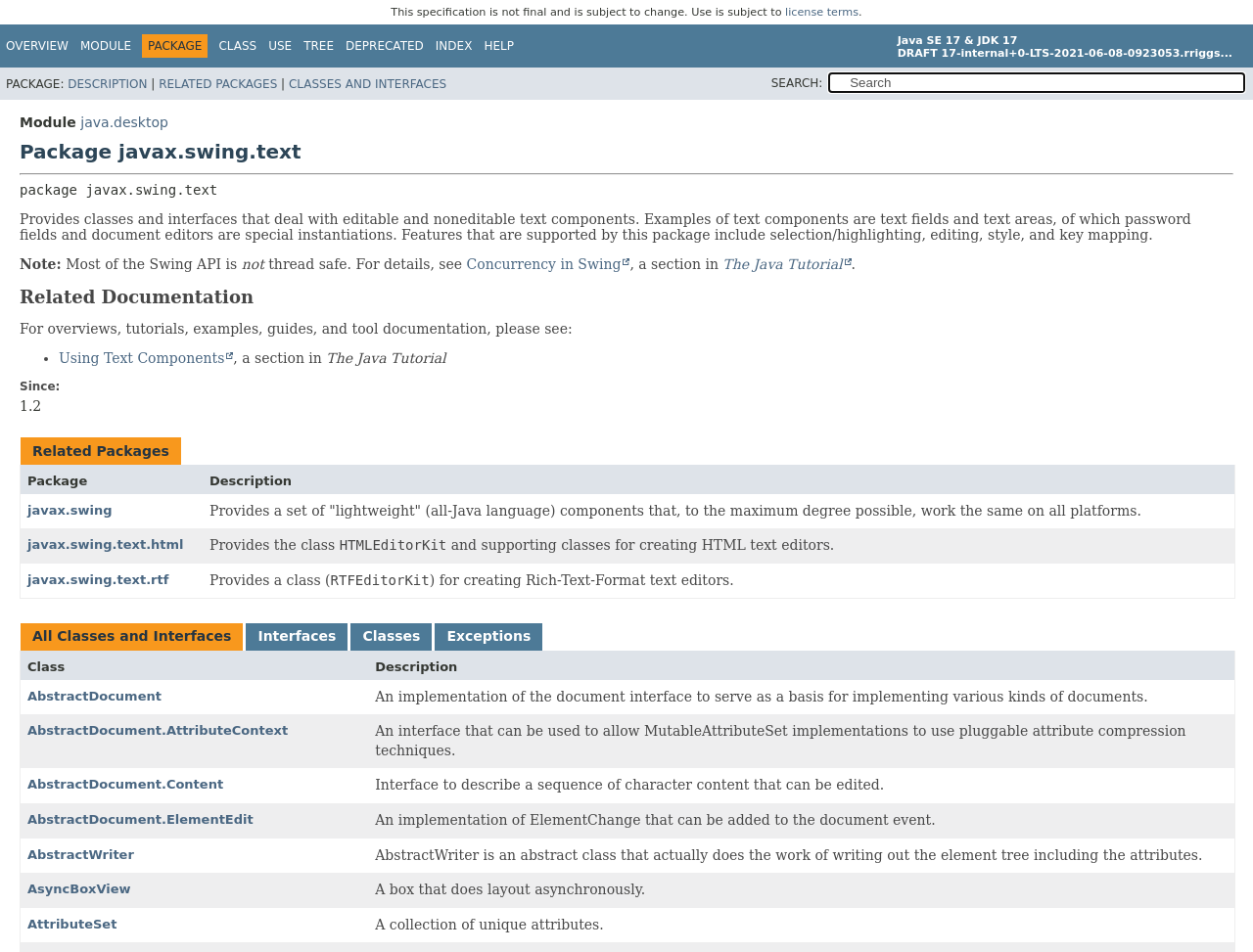What is the name of the class that provides a set of 'lightweight' components?
Please use the image to provide an in-depth answer to the question.

The class that provides a set of 'lightweight' components is javax.swing, which is mentioned in the 'Related Packages' section of the webpage.